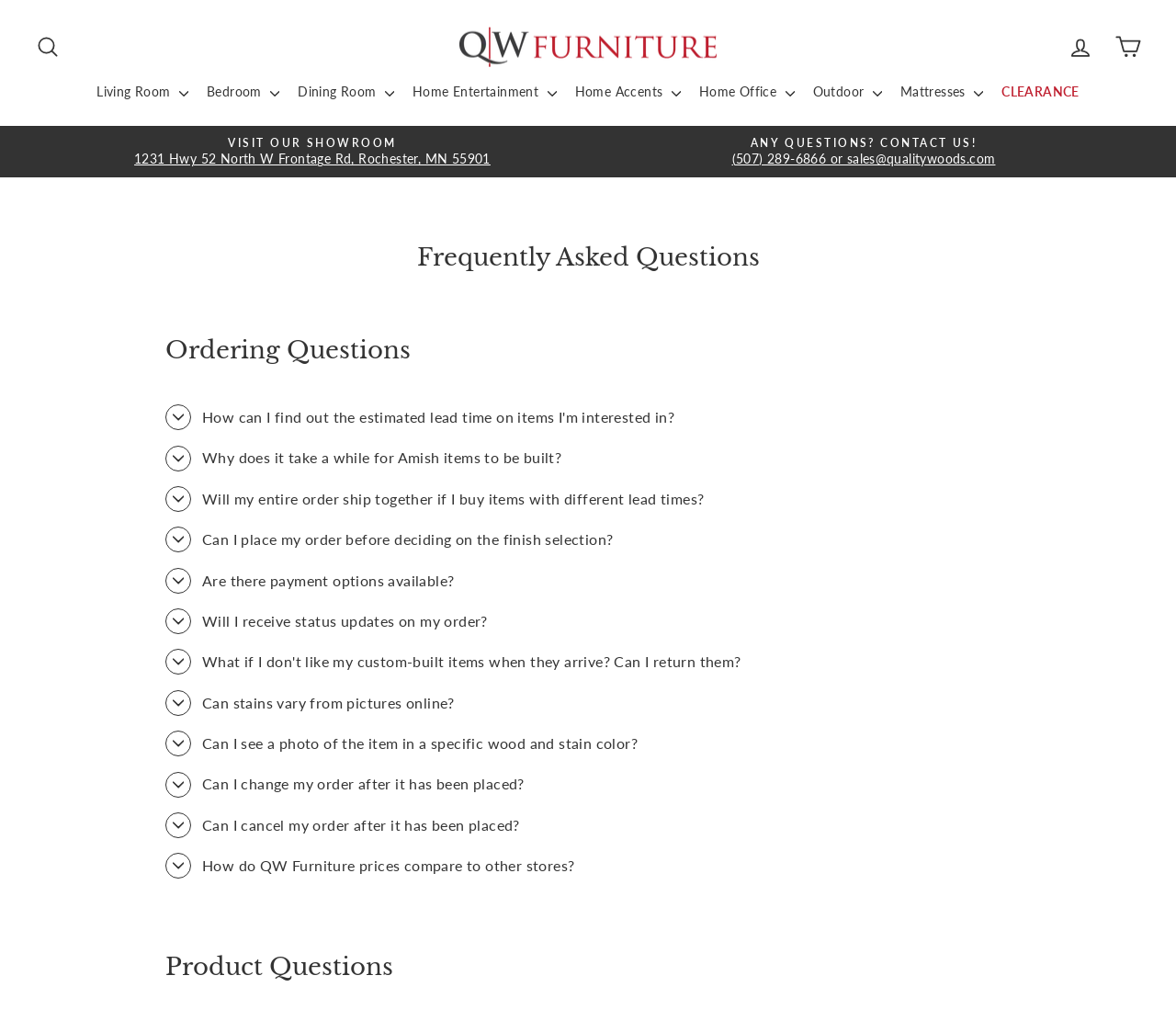Please provide the bounding box coordinates for the element that needs to be clicked to perform the following instruction: "Visit the QW Furniture showroom". The coordinates should be given as four float numbers between 0 and 1, i.e., [left, top, right, bottom].

[0.035, 0.133, 0.496, 0.165]